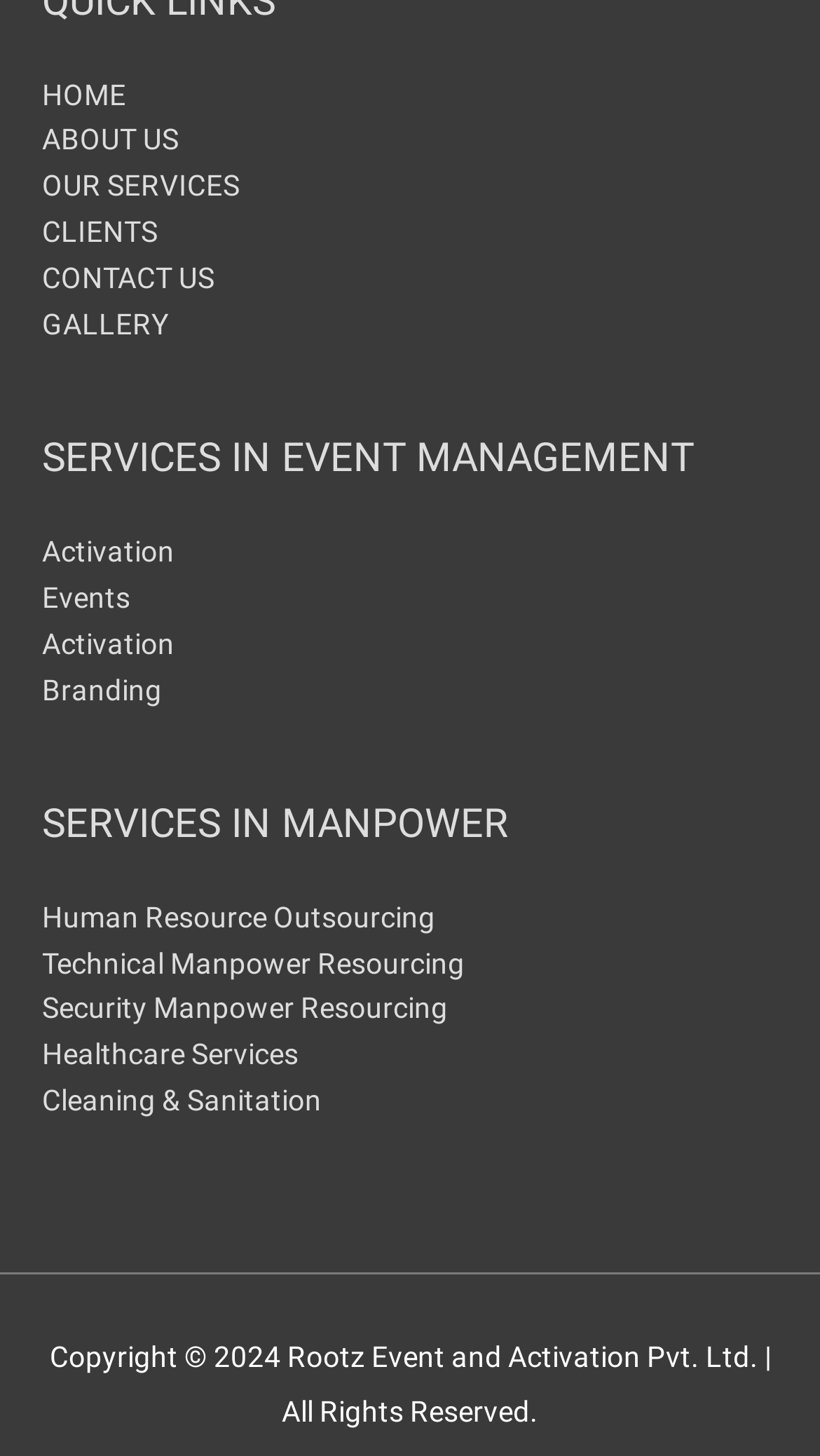Please determine the bounding box coordinates of the section I need to click to accomplish this instruction: "learn about activation services".

[0.051, 0.367, 0.213, 0.39]